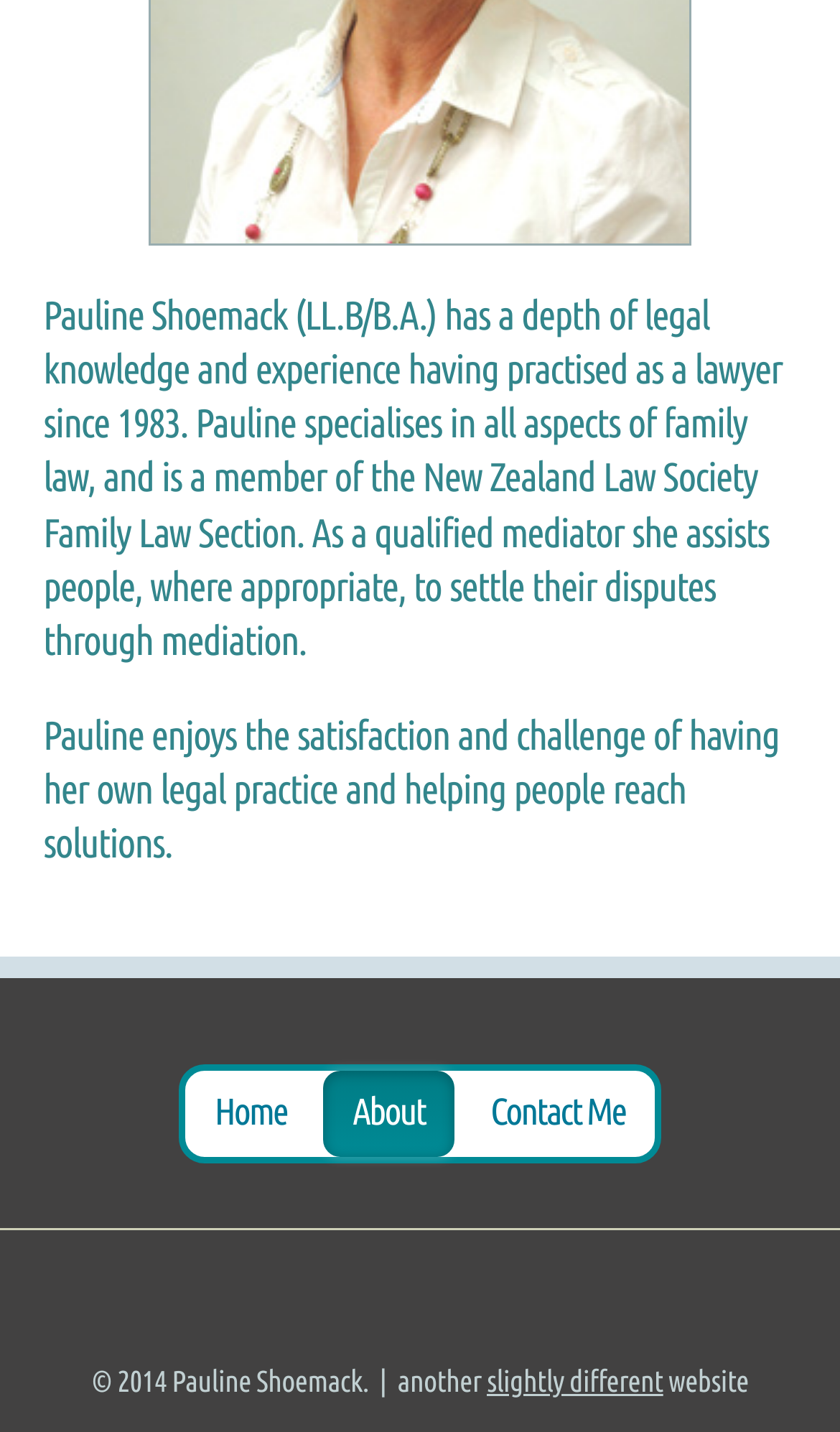Please locate the UI element described by "Contact Me" and provide its bounding box coordinates.

[0.548, 0.747, 0.78, 0.807]